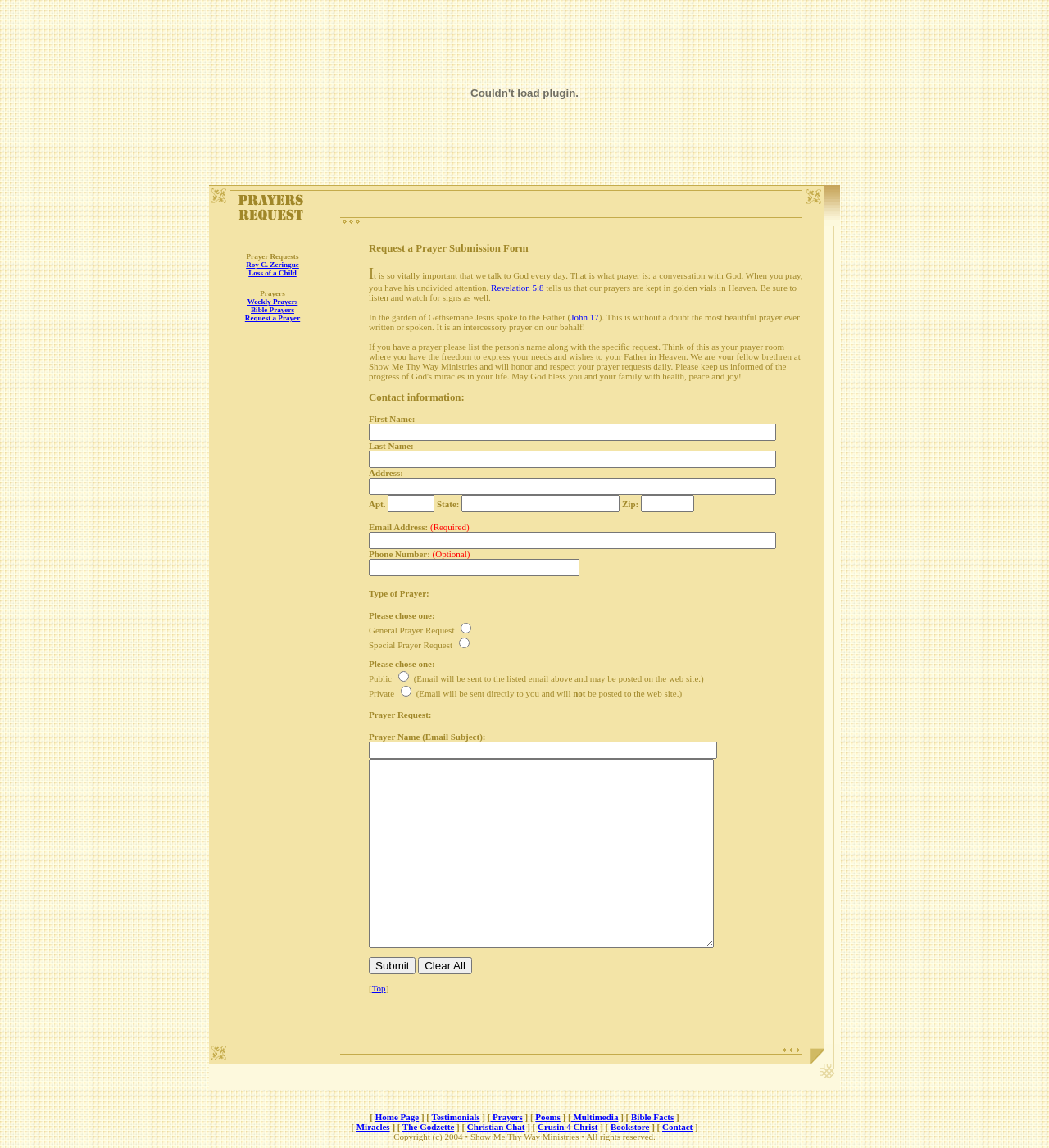What type of prayers can be requested?
Examine the image and give a concise answer in one word or a short phrase.

General or Special